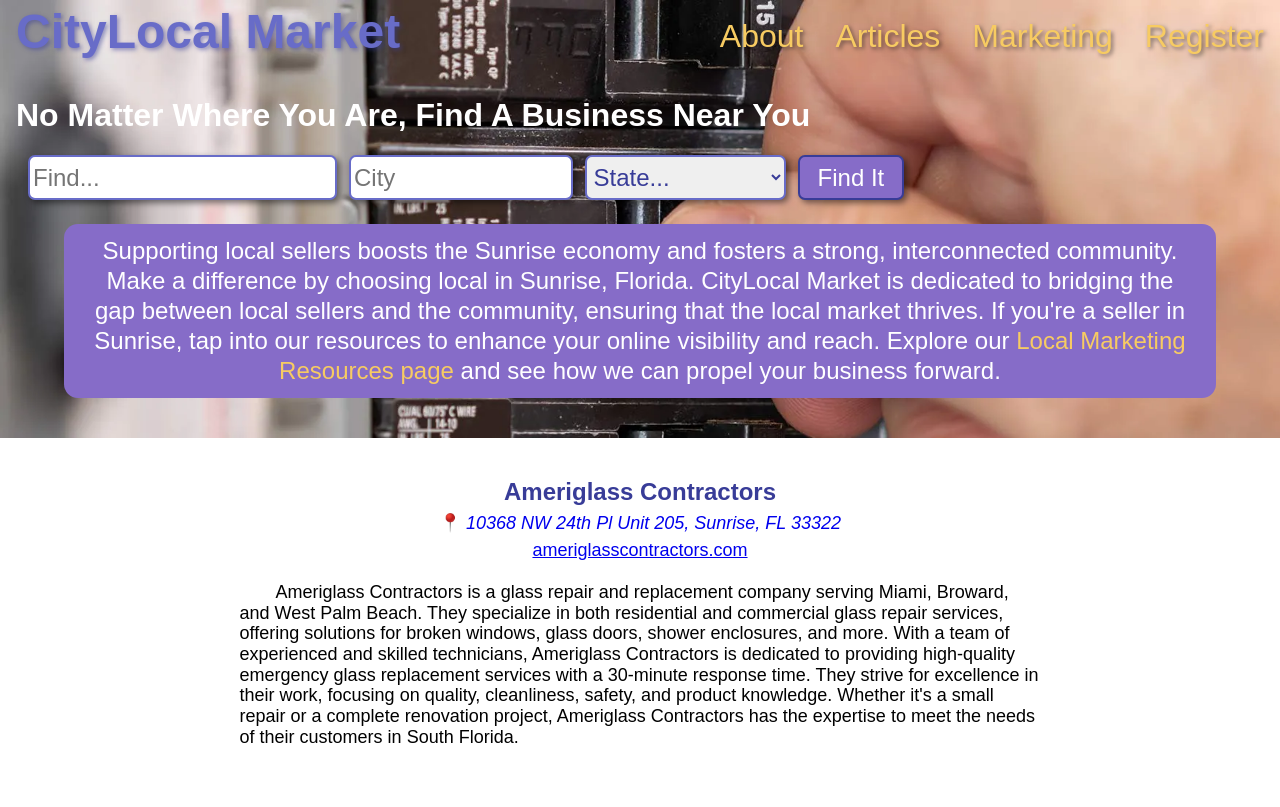Can you identify the bounding box coordinates of the clickable region needed to carry out this instruction: 'Search for a business'? The coordinates should be four float numbers within the range of 0 to 1, stated as [left, top, right, bottom].

[0.012, 0.093, 0.988, 0.248]